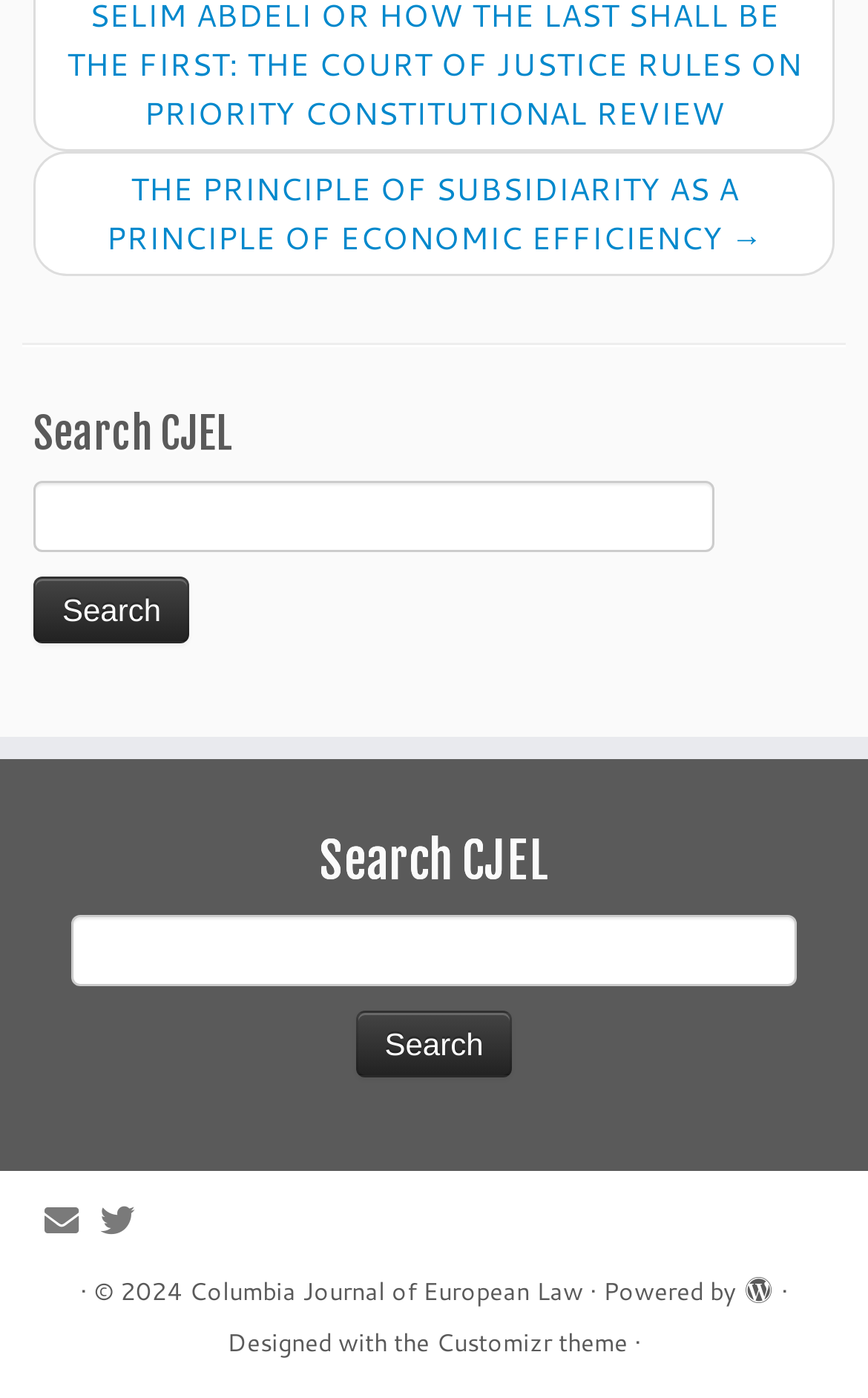Can you specify the bounding box coordinates of the area that needs to be clicked to fulfill the following instruction: "Click on the Customizr theme"?

[0.503, 0.945, 0.723, 0.978]